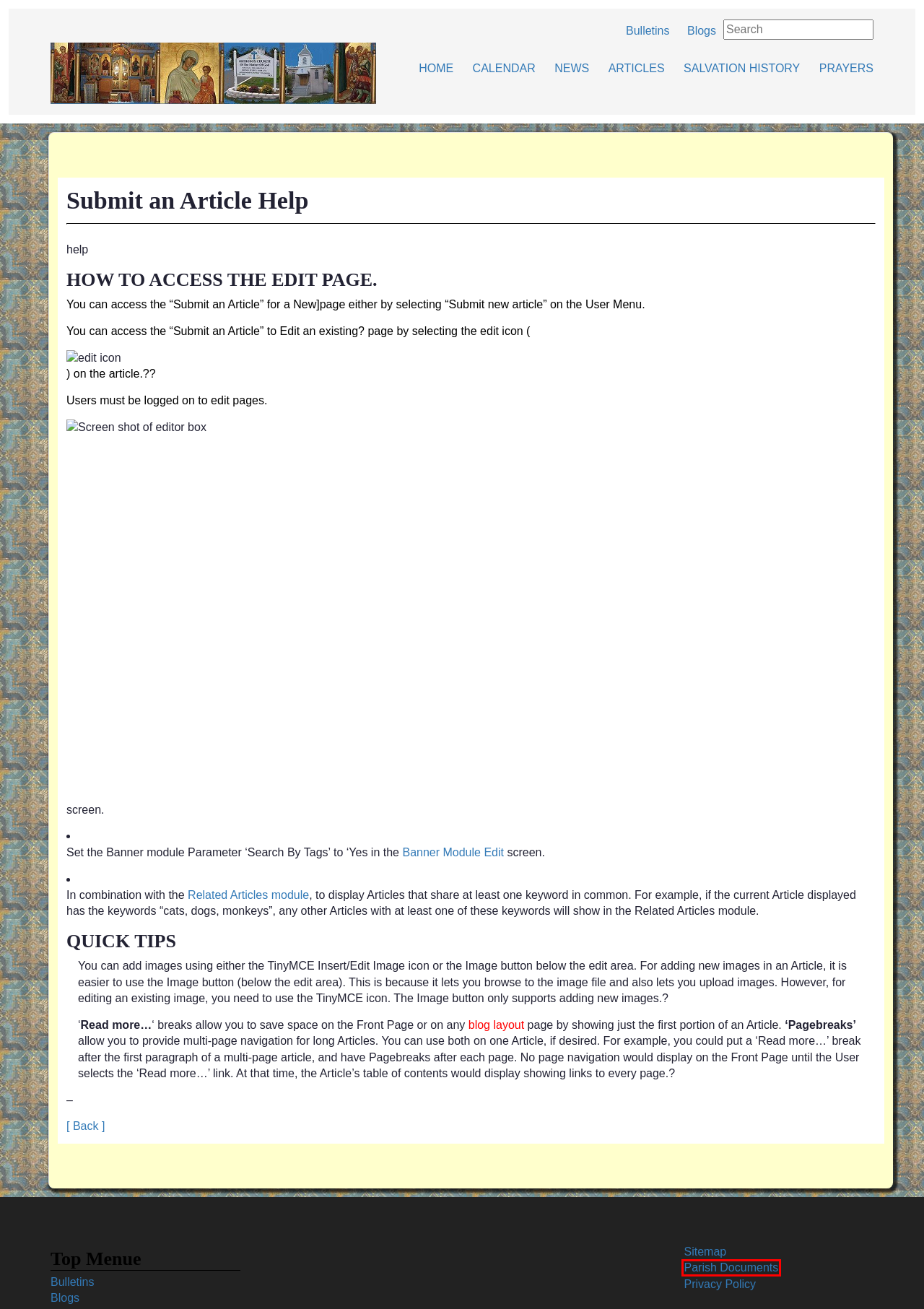Check out the screenshot of a webpage with a red rectangle bounding box. Select the best fitting webpage description that aligns with the new webpage after clicking the element inside the bounding box. Here are the candidates:
A. Salvation History | Orthodox Church of the Mother of God
B. Privacy Policy | Orthodox Church of the Mother of God
C. Sitemap | Orthodox Church of the Mother of God
D. Joomla! Documentation
E. Month | Orthodox Church of the Mother of God
F. Bulletins Archives | Orthodox Church of the Mother of God
G. Parish Documents | Orthodox Church of the Mother of God
H. Articles | Orthodox Church of the Mother of God

G